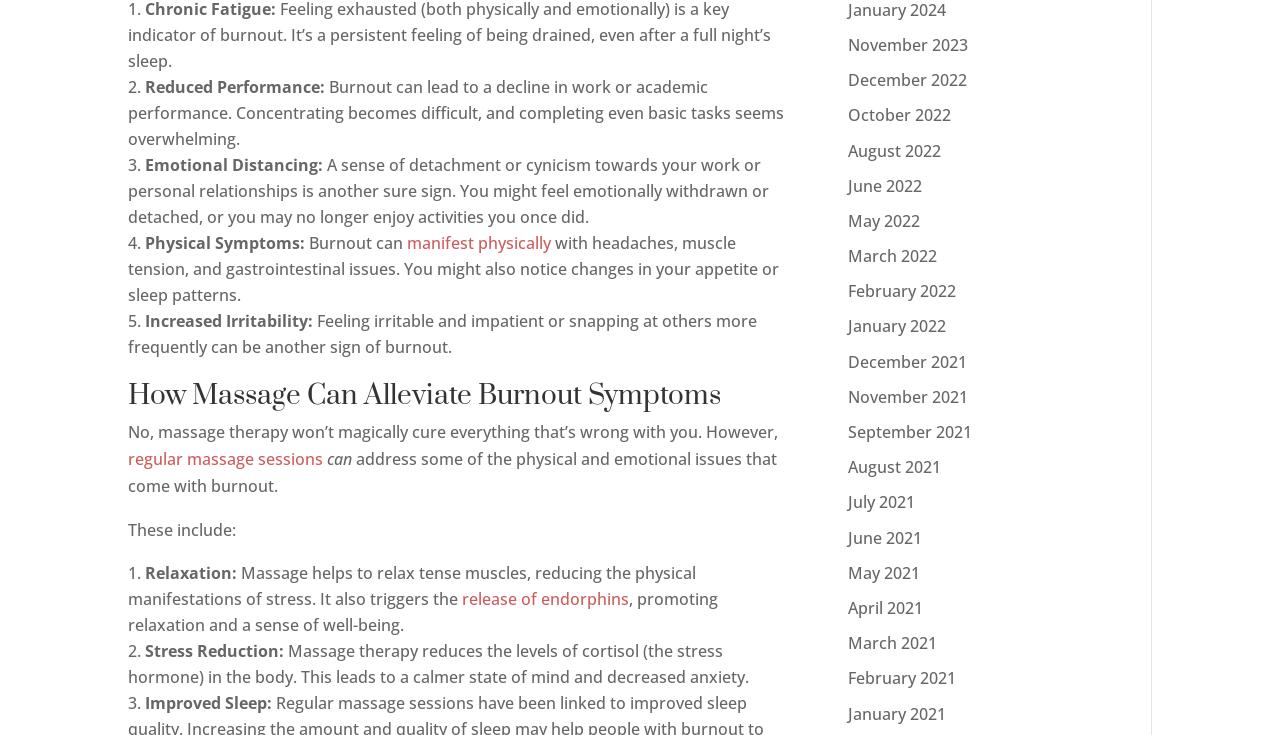Find the coordinates for the bounding box of the element with this description: "regular massage sessions".

[0.1, 0.61, 0.252, 0.64]